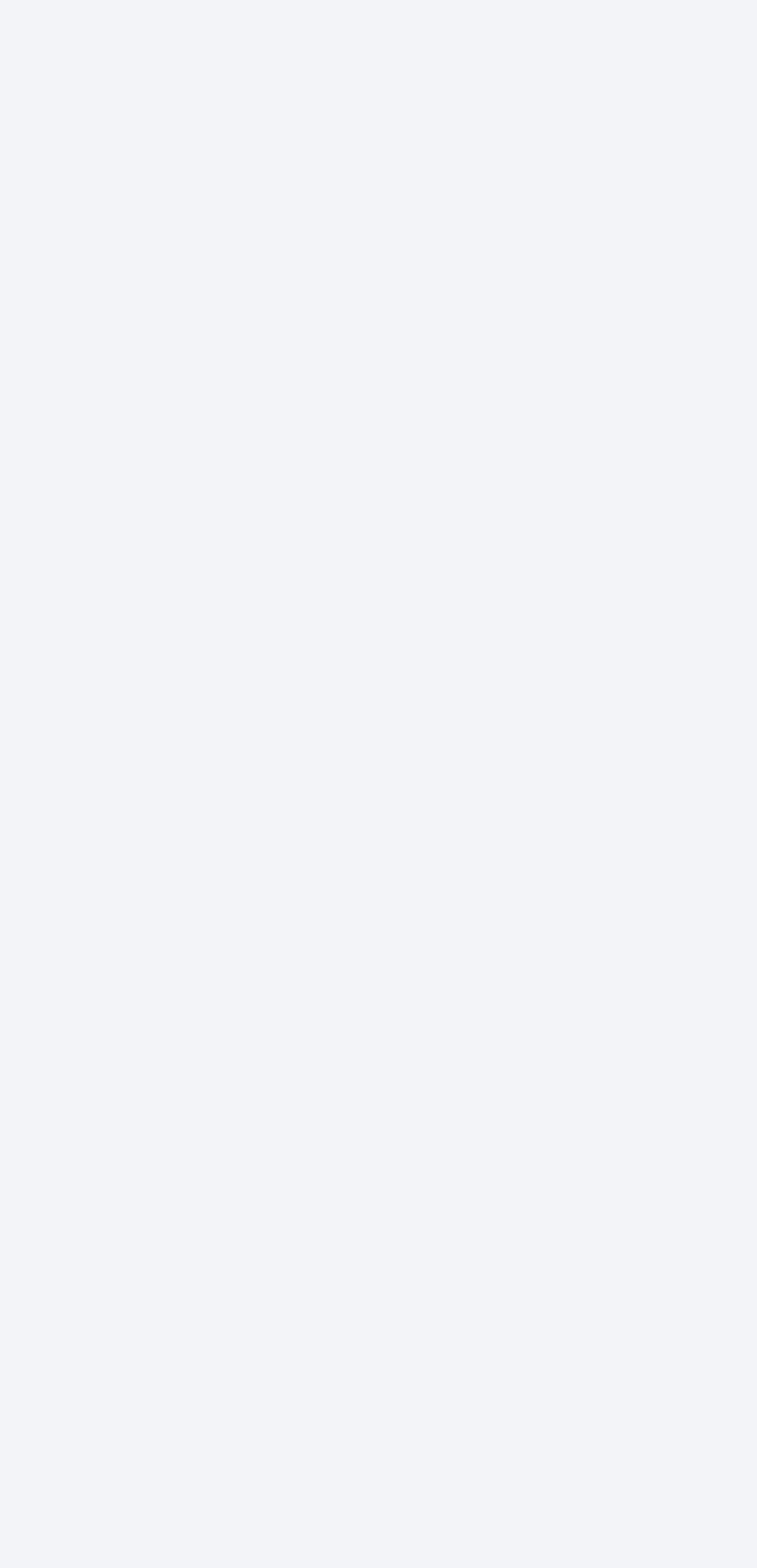Predict the bounding box coordinates of the area that should be clicked to accomplish the following instruction: "Click the 'Secure Coded Cooperative Computation at the Heterogeneous Edge against Byzantine Attacks' link to view the paper". The bounding box coordinates should consist of four float numbers between 0 and 1, i.e., [left, top, right, bottom].

[0.044, 0.179, 0.956, 0.271]